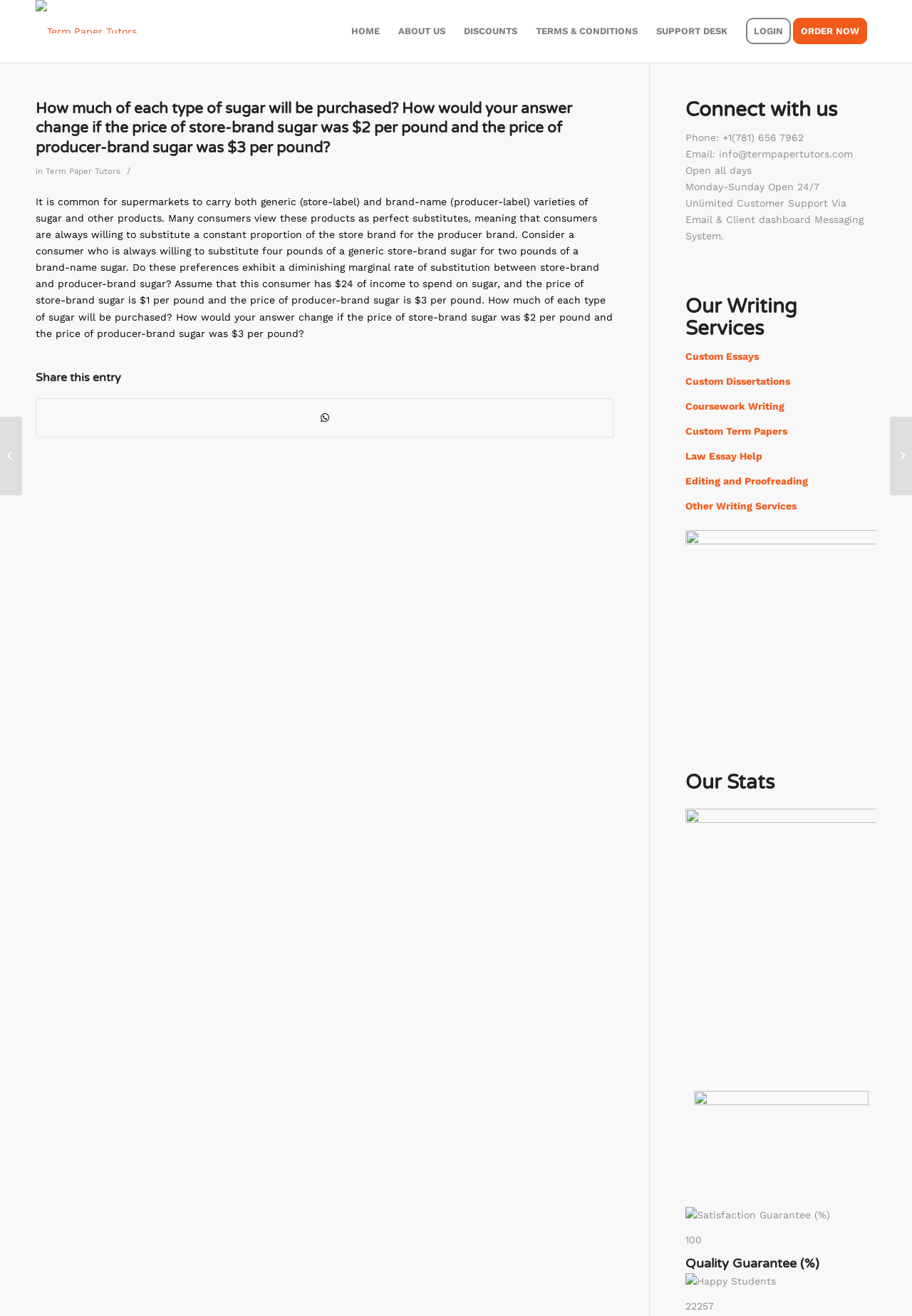Determine the bounding box coordinates of the section I need to click to execute the following instruction: "Click on the 'LOGIN' menu item". Provide the coordinates as four float numbers between 0 and 1, i.e., [left, top, right, bottom].

[0.808, 0.0, 0.877, 0.048]